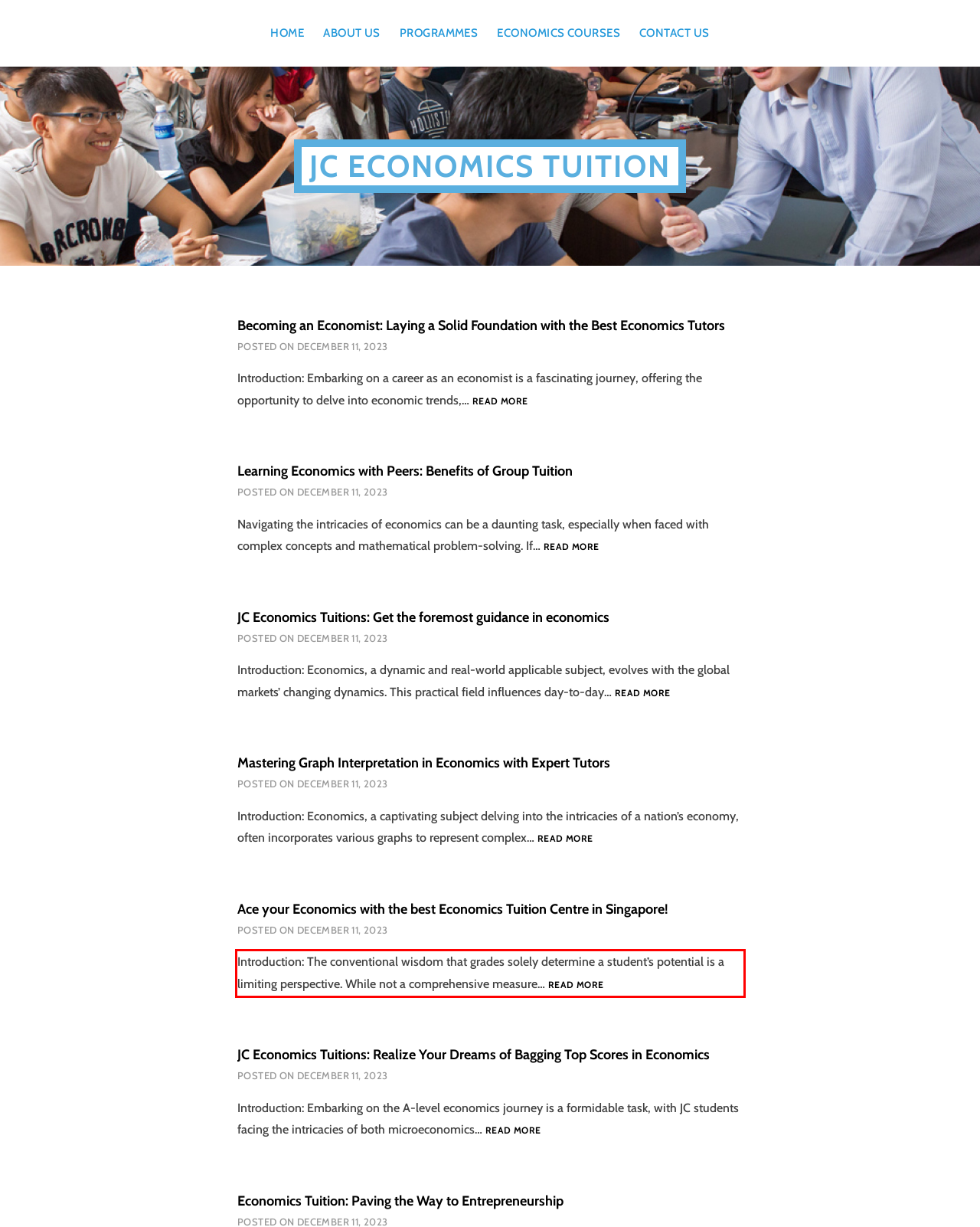Please identify and extract the text content from the UI element encased in a red bounding box on the provided webpage screenshot.

Introduction: The conventional wisdom that grades solely determine a student’s potential is a limiting perspective. While not a comprehensive measure… READ MORE ACE YOUR ECONOMICS WITH THE BEST ECONOMICS TUITION CENTRE IN SINGAPORE!